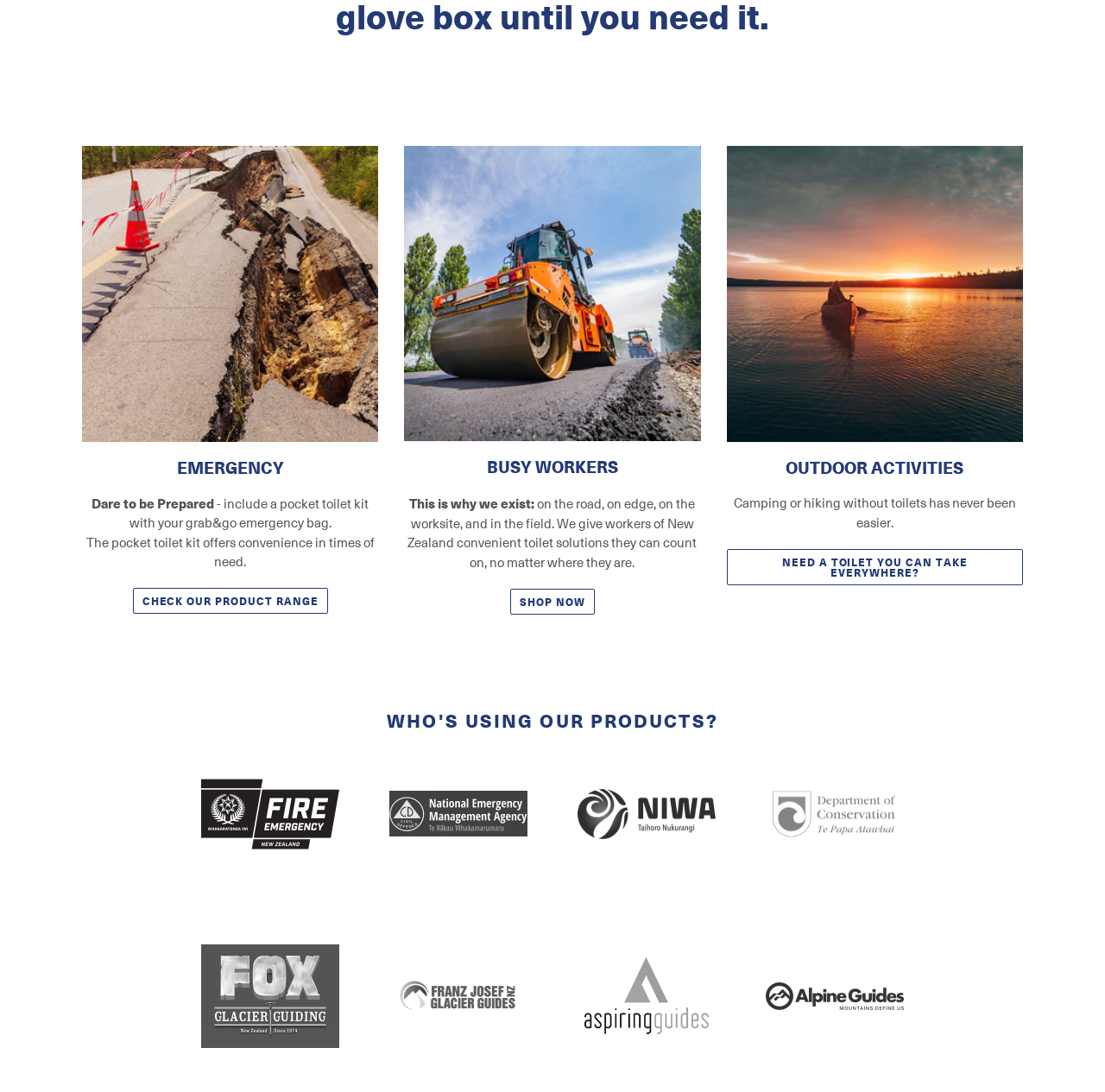Find and provide the bounding box coordinates for the UI element described with: "Shop now".

[0.462, 0.539, 0.538, 0.563]